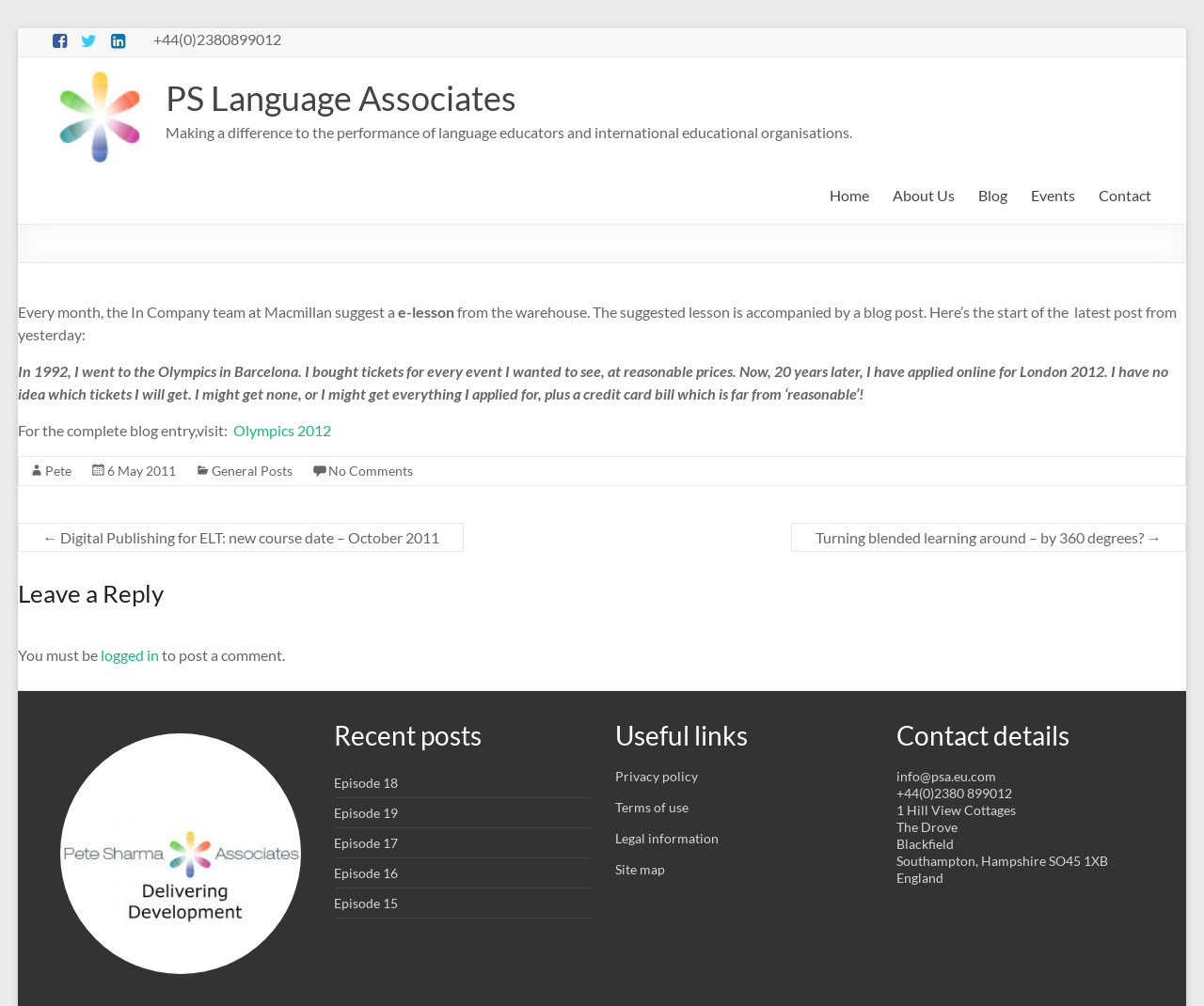From the element description Write for us, predict the bounding box coordinates of the UI element. The coordinates must be specified in the format (top-left x, top-left y, bottom-right x, bottom-right y) and should be within the 0 to 1 range.

None